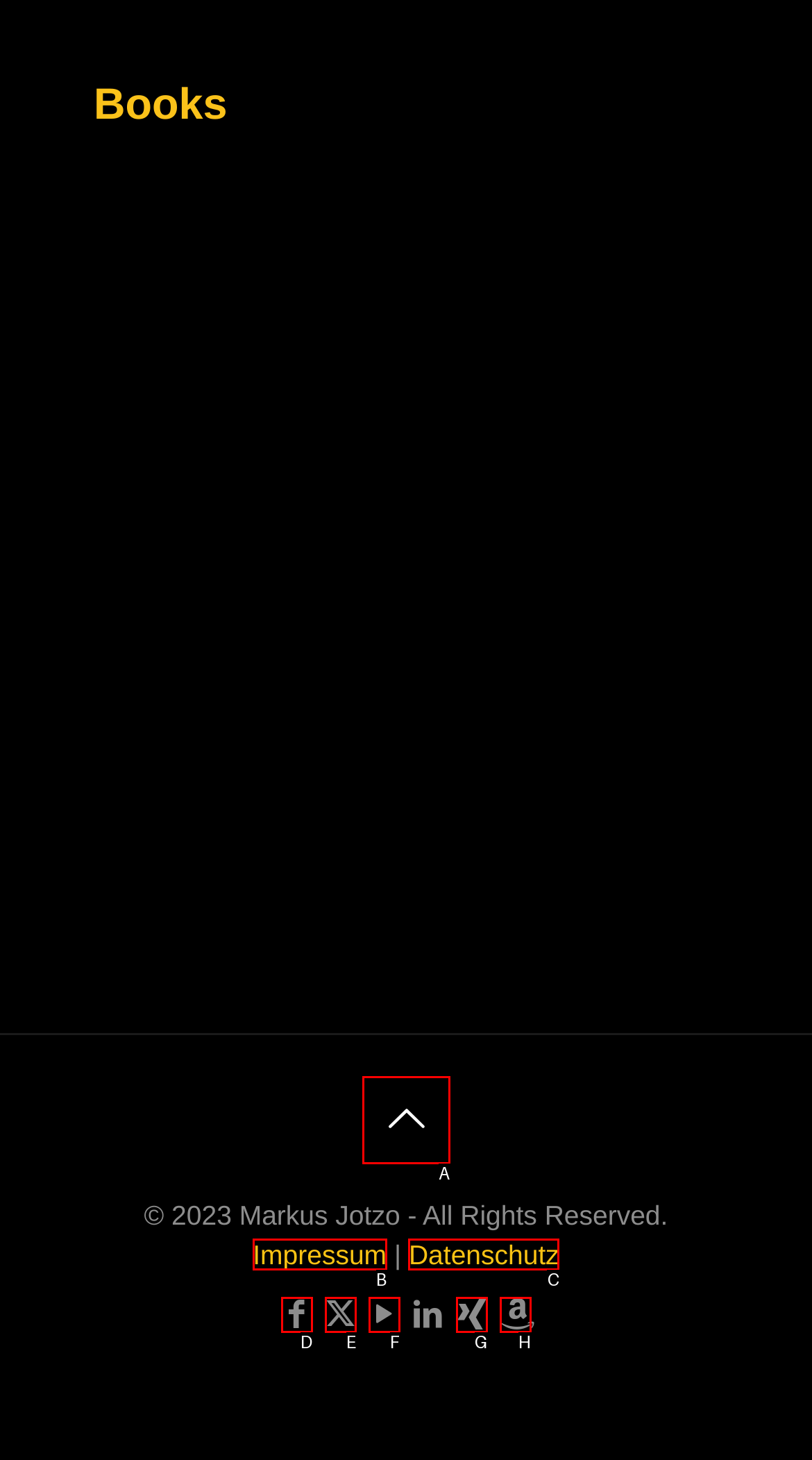Select the HTML element that matches the description: aria-label="YouTube icon" title="YouTube"
Respond with the letter of the correct choice from the given options directly.

F